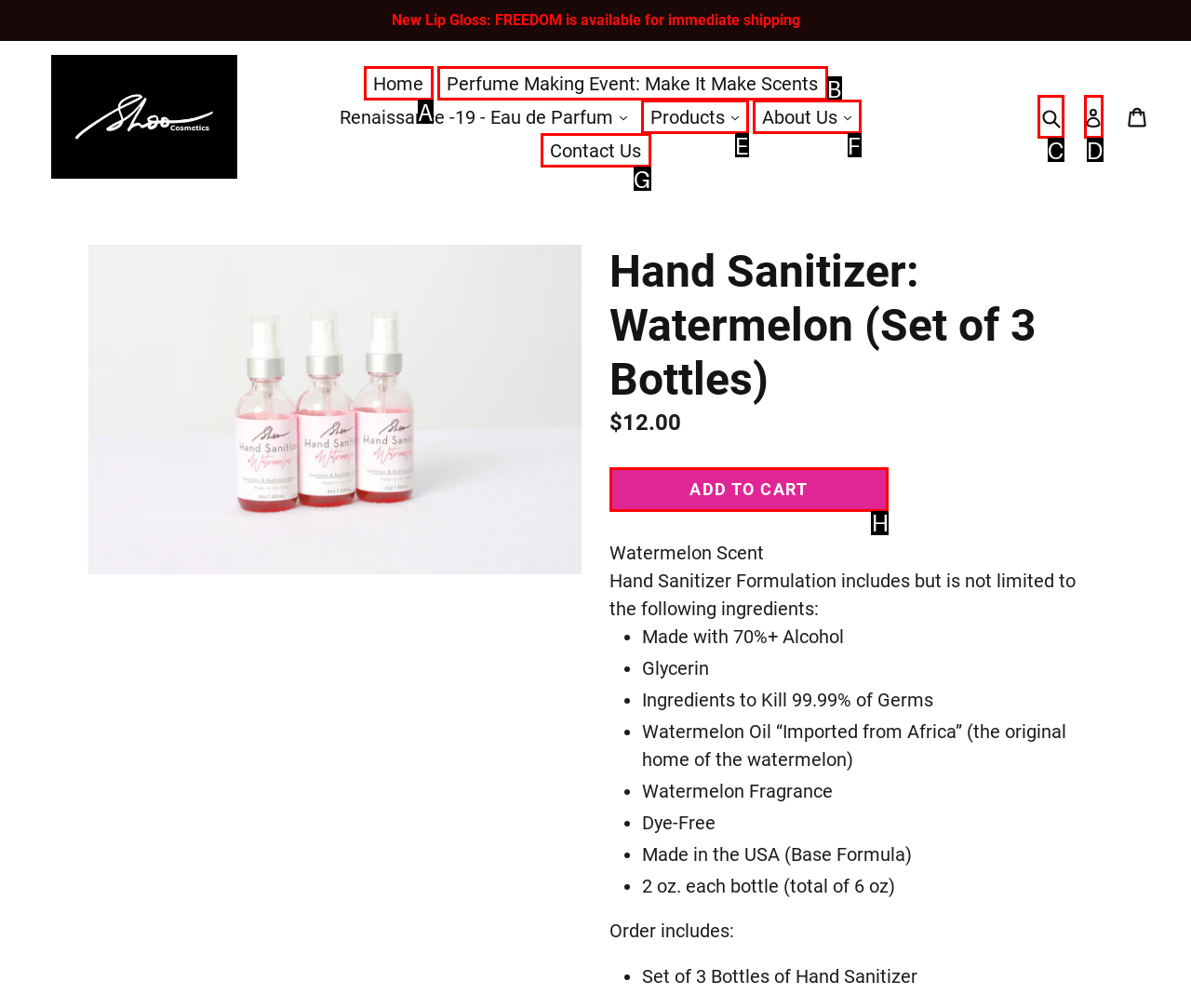Determine which option should be clicked to carry out this task: Read the blog post about The 3️⃣ Nutrition Approaches for the Summer HYPE
State the letter of the correct choice from the provided options.

None